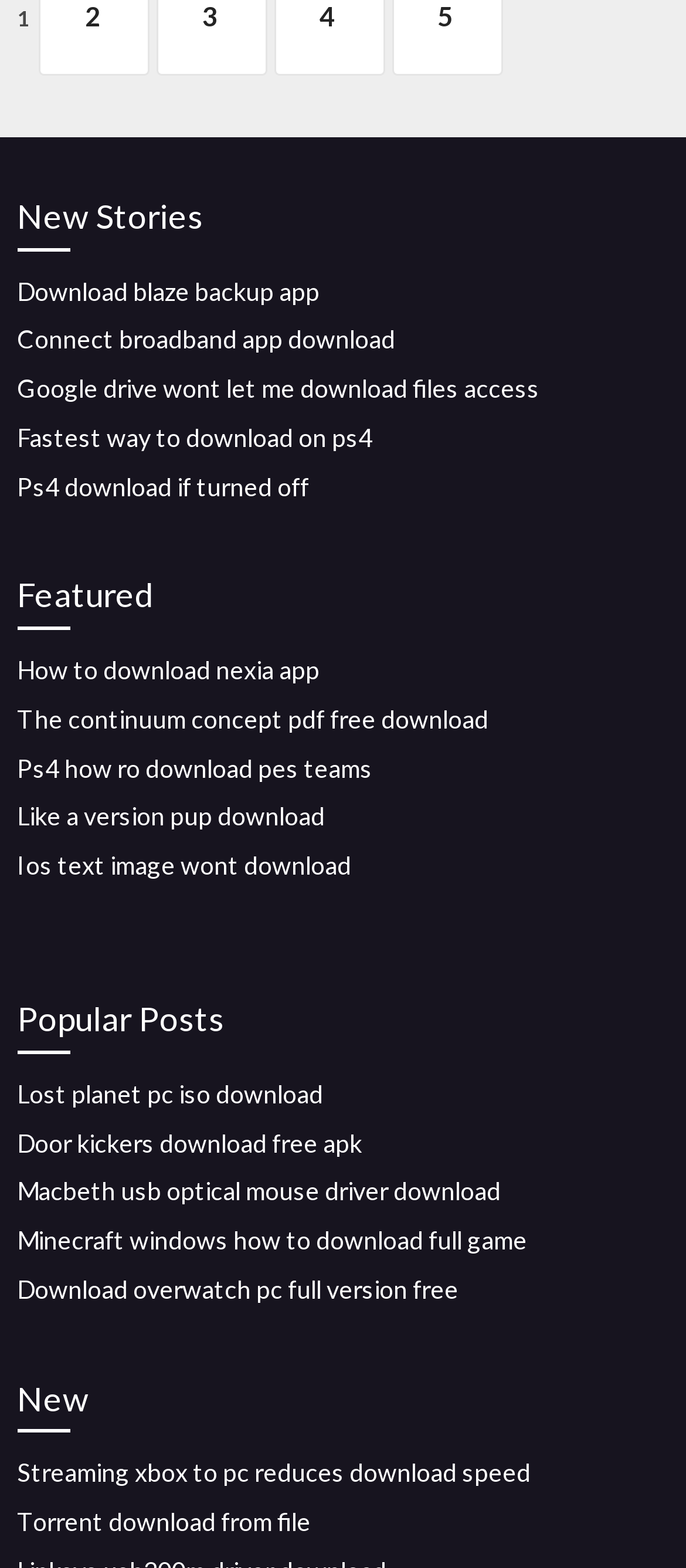Based on the element description, predict the bounding box coordinates (top-left x, top-left y, bottom-right x, bottom-right y) for the UI element in the screenshot: Ios text image wont download

[0.025, 0.542, 0.512, 0.561]